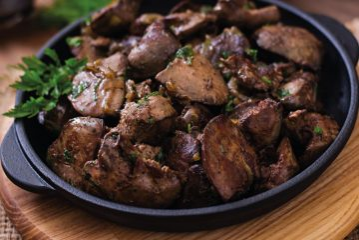Give a comprehensive caption that covers the entire image content.

This tantalizing dish features a generous serving of sautéed chicken livers, beautifully arranged in a black skillet, showcasing their rich, brown color and inviting texture. The dish is garnished with fresh herbs, adding a vibrant touch to the presentation. Chicken livers, known for their high vitamin C content and iron-rich profile, are a popular choice for many home cooks seeking nutritious ingredients. This image accompanies an article titled "How to Cook Chicken Livers and Gizzards," where readers can explore delicious recipes and cooking methods for this often-overlooked ingredient. The article emphasizes the health benefits and provides insights into creating mouthwatering dishes that highlight the unique flavors of chicken livers.